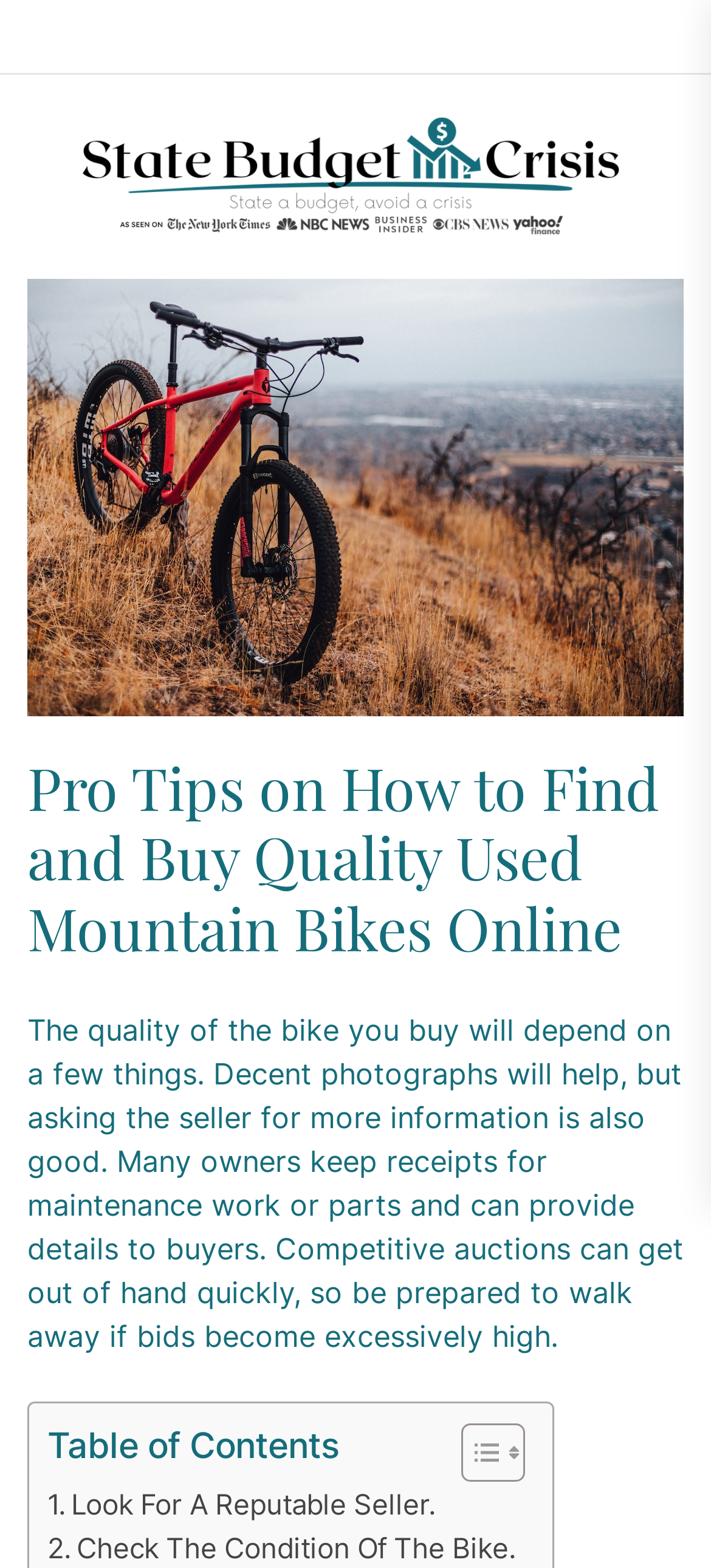Using the provided element description "Look For A Reputable Seller.", determine the bounding box coordinates of the UI element.

[0.067, 0.946, 0.613, 0.975]